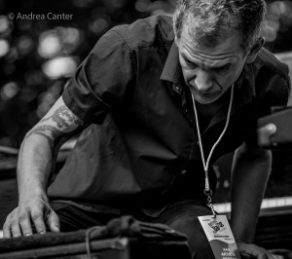Describe the scene depicted in the image with great detail.

The image depicts a focused musician, likely Brad Mehldau, engaged in a moment of intense creativity at the SFJAZZ performance on October 6. The black-and-white photograph captures him adjusting an instrument or equipment, showcasing his dedication to the craft. He is wearing a dark shirt and a name tag, indicative of his participation in the festival. The ambiance suggests a vibrant musical environment, as the blurred background hints at a lively audience and the excitement of a live jazz performance. This shot reflects the artistry and emotional depth Mehldau brings to his music, especially notable during his rendition of "Highway Rider," which highlights his remarkable compositional and performance abilities. The image is credited to Andrea Canter, emphasizing the professional context of the event.